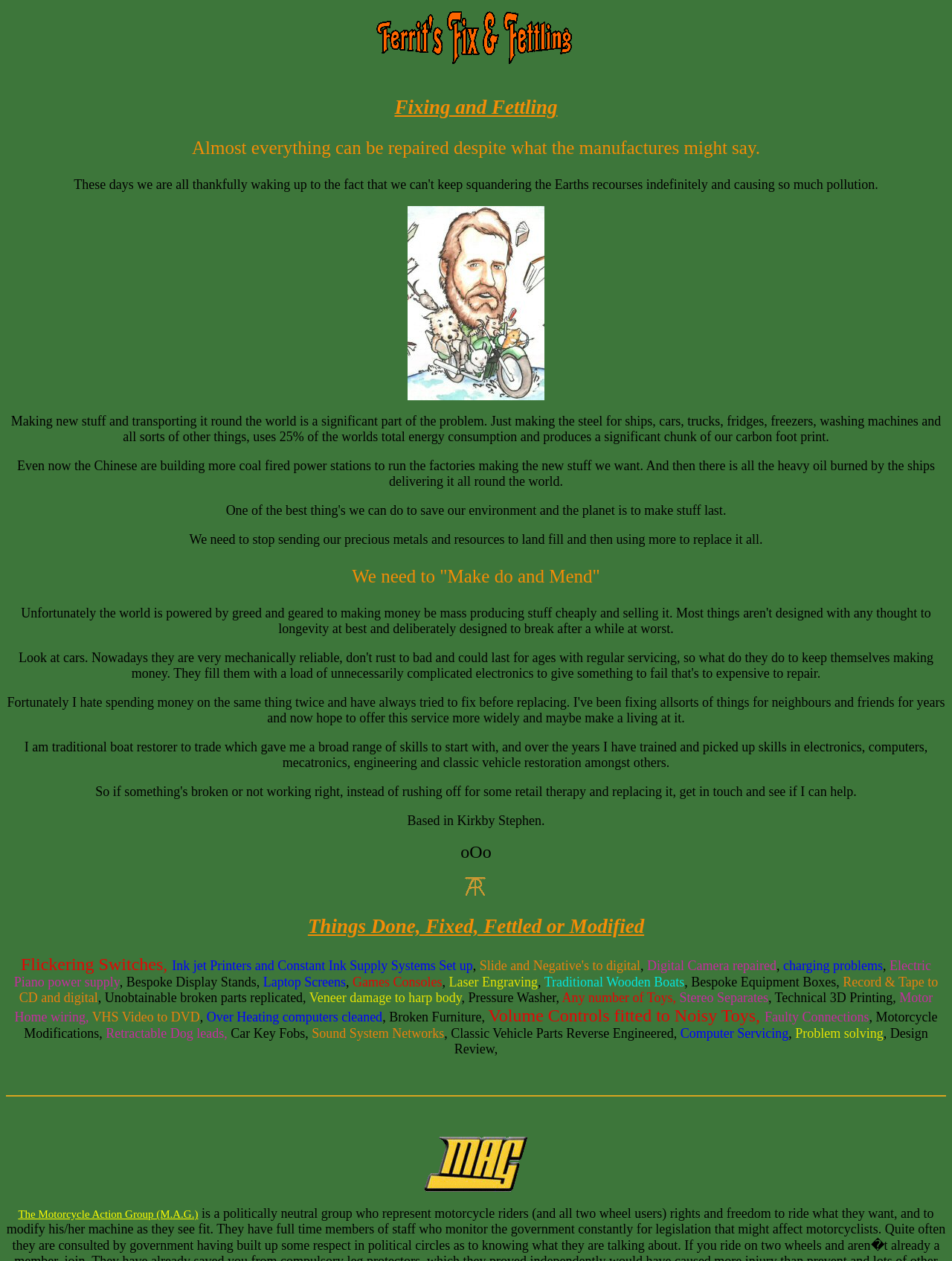What is the profession of the person behind this webpage?
Based on the visual content, answer with a single word or a brief phrase.

Traditional boat restorer